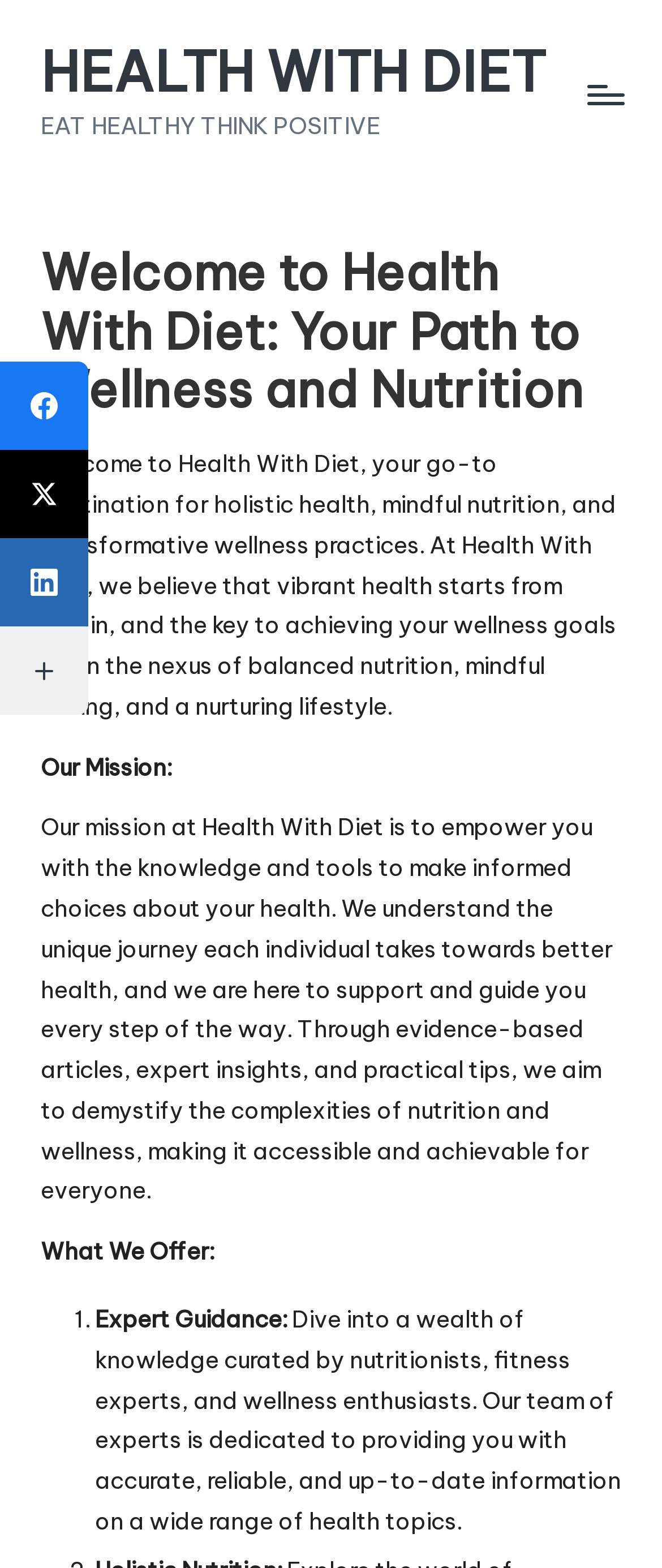Locate the bounding box of the UI element described in the following text: "Scroll to Top".

[0.877, 0.689, 0.959, 0.723]